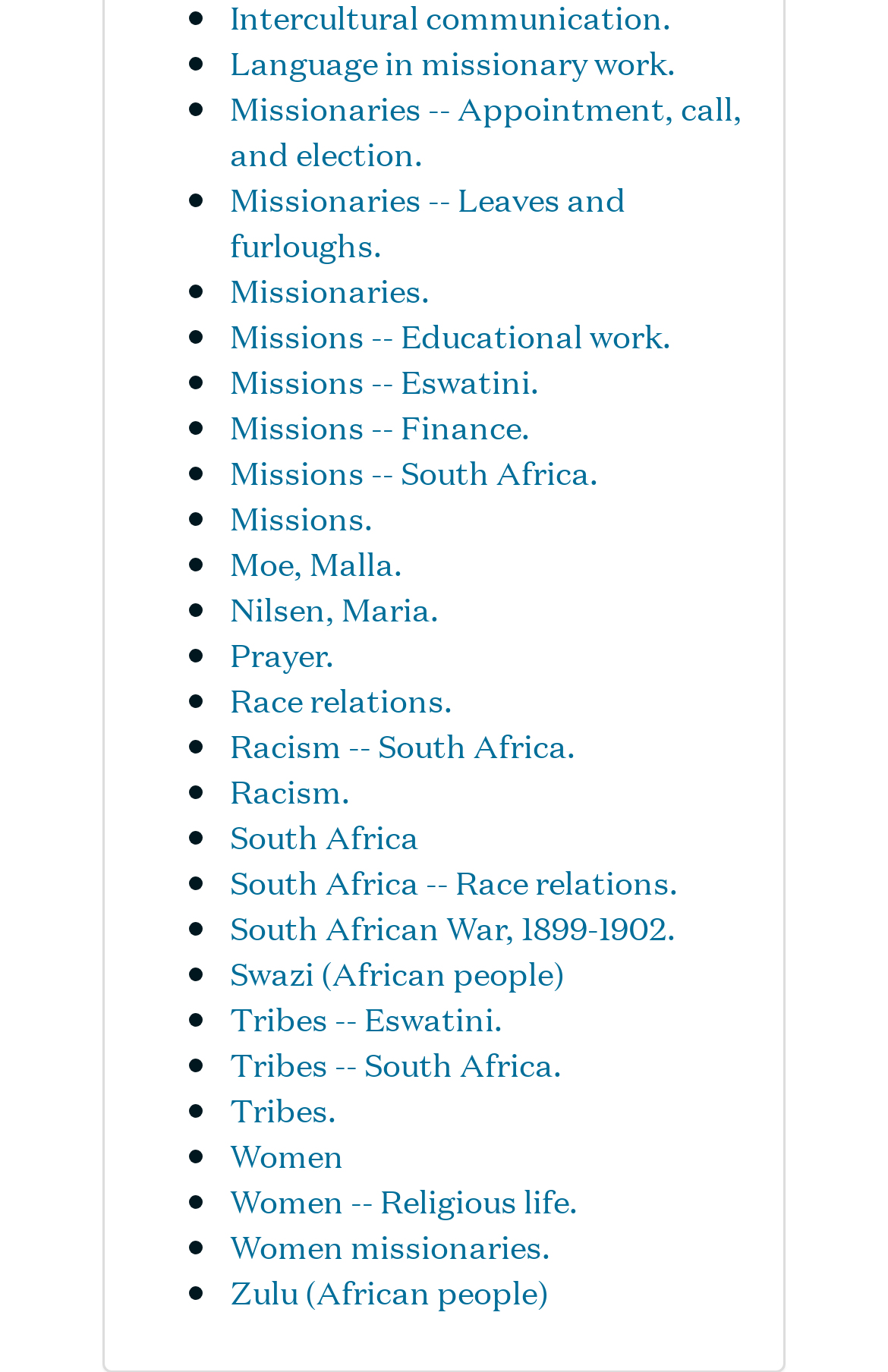What is the last topic listed?
Provide a detailed and extensive answer to the question.

The last topic listed is 'Zulu (African people)' which is indicated by the link text 'Zulu (African people)' at the bottom of the list.